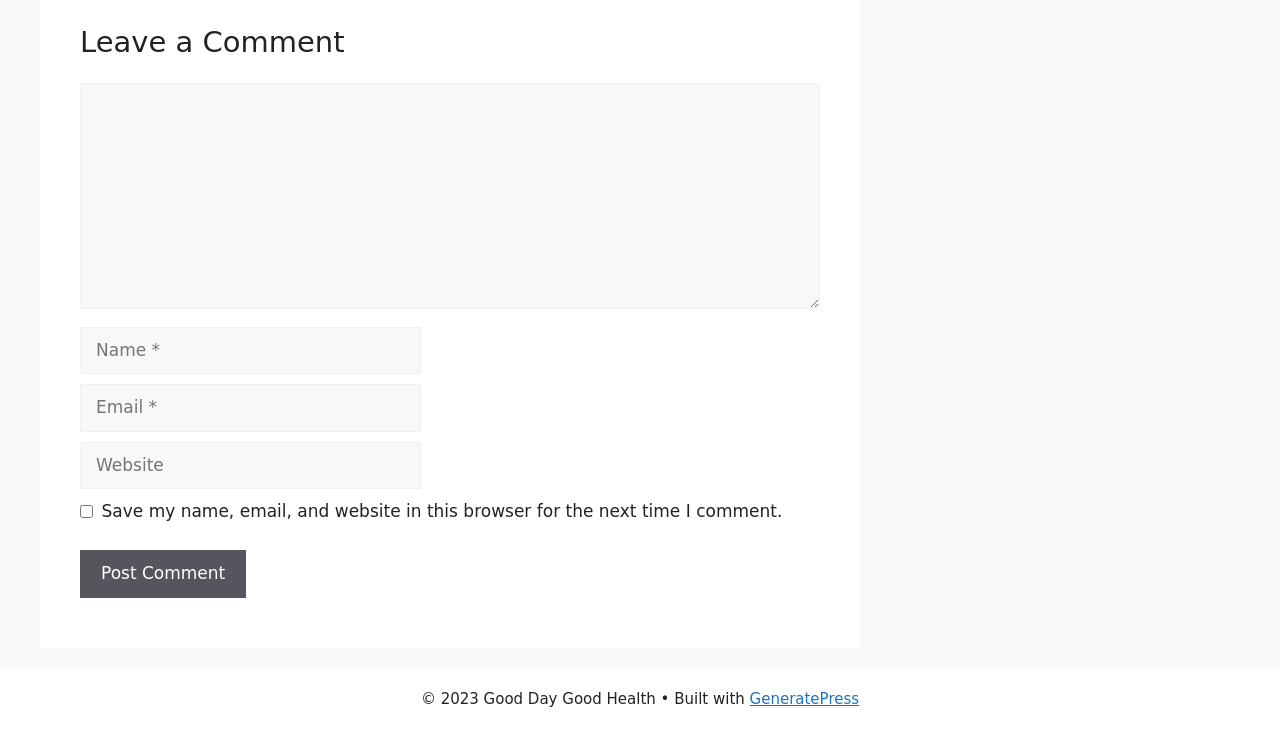Please respond to the question using a single word or phrase:
How many textboxes are required to be filled?

Three